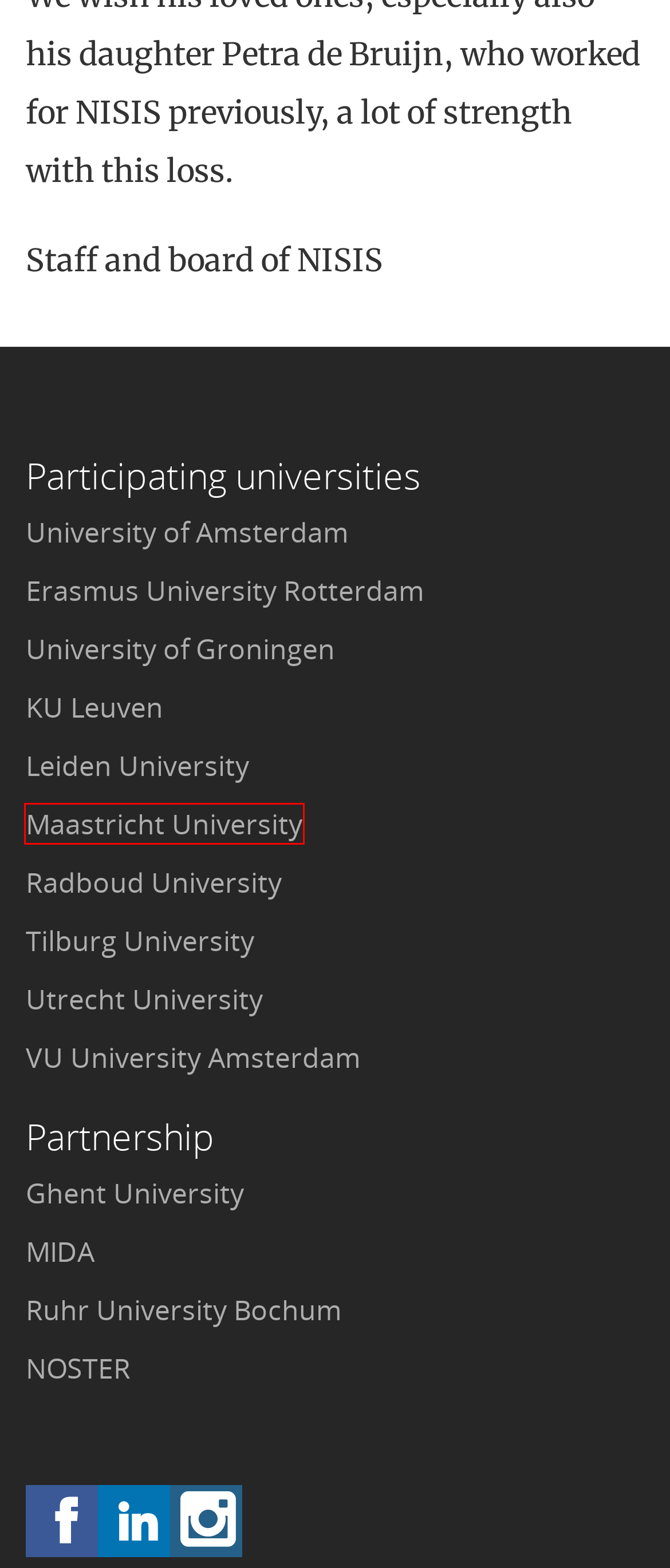Observe the provided screenshot of a webpage that has a red rectangle bounding box. Determine the webpage description that best matches the new webpage after clicking the element inside the red bounding box. Here are the candidates:
A. Home - Leiden University
B. Homepage | Maastricht University
C. NOSTER - Netherlands School for Advanced Studies in Theology and Religion
D. Faculteit Letteren
E. University of Amsterdam
F. Erasmus University Rotterdam
G. Radboud University | You have a part to play
H. Top 100 university | Rijksuniversiteit Groningen

B